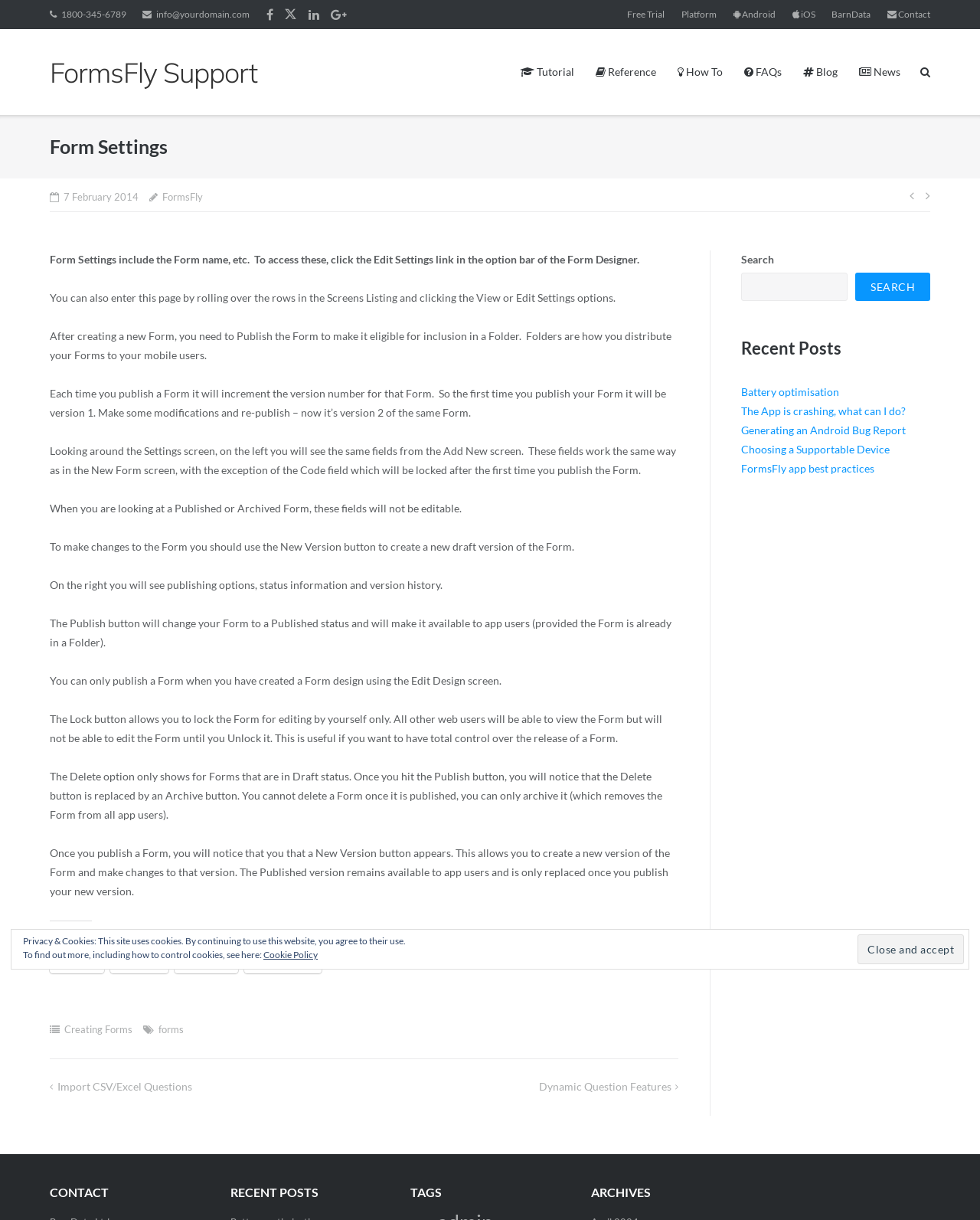Determine the bounding box coordinates of the section I need to click to execute the following instruction: "Choose the right kayak for your needs". Provide the coordinates as four float numbers between 0 and 1, i.e., [left, top, right, bottom].

None